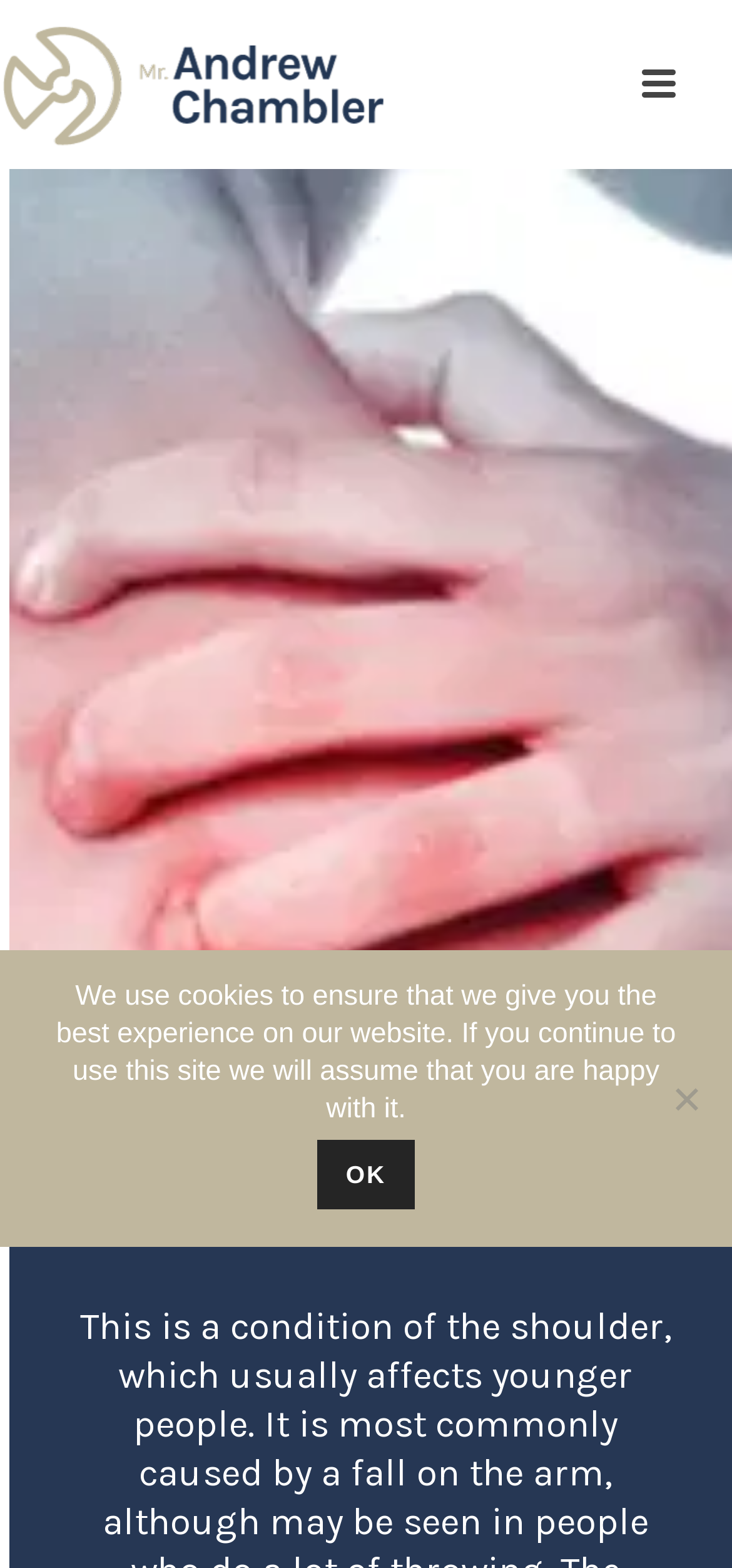What is the option to respond to the cookie notice?
Please give a well-detailed answer to the question.

The cookie notice dialog box contains two options: 'Ok' and 'No'. These options allow users to respond to the cookie notice and indicate their consent or refusal to the website's cookie usage.